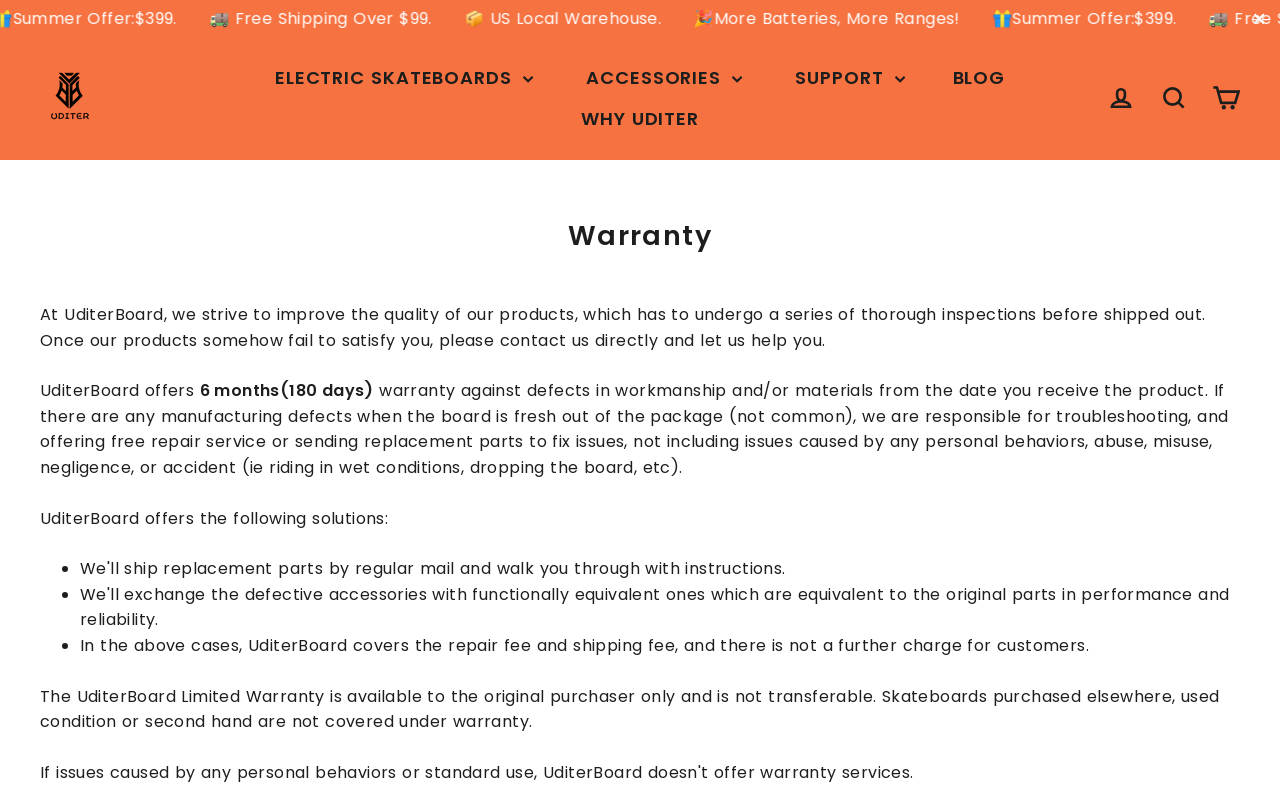Highlight the bounding box coordinates of the region I should click on to meet the following instruction: "View electric skateboards".

[0.196, 0.072, 0.435, 0.125]